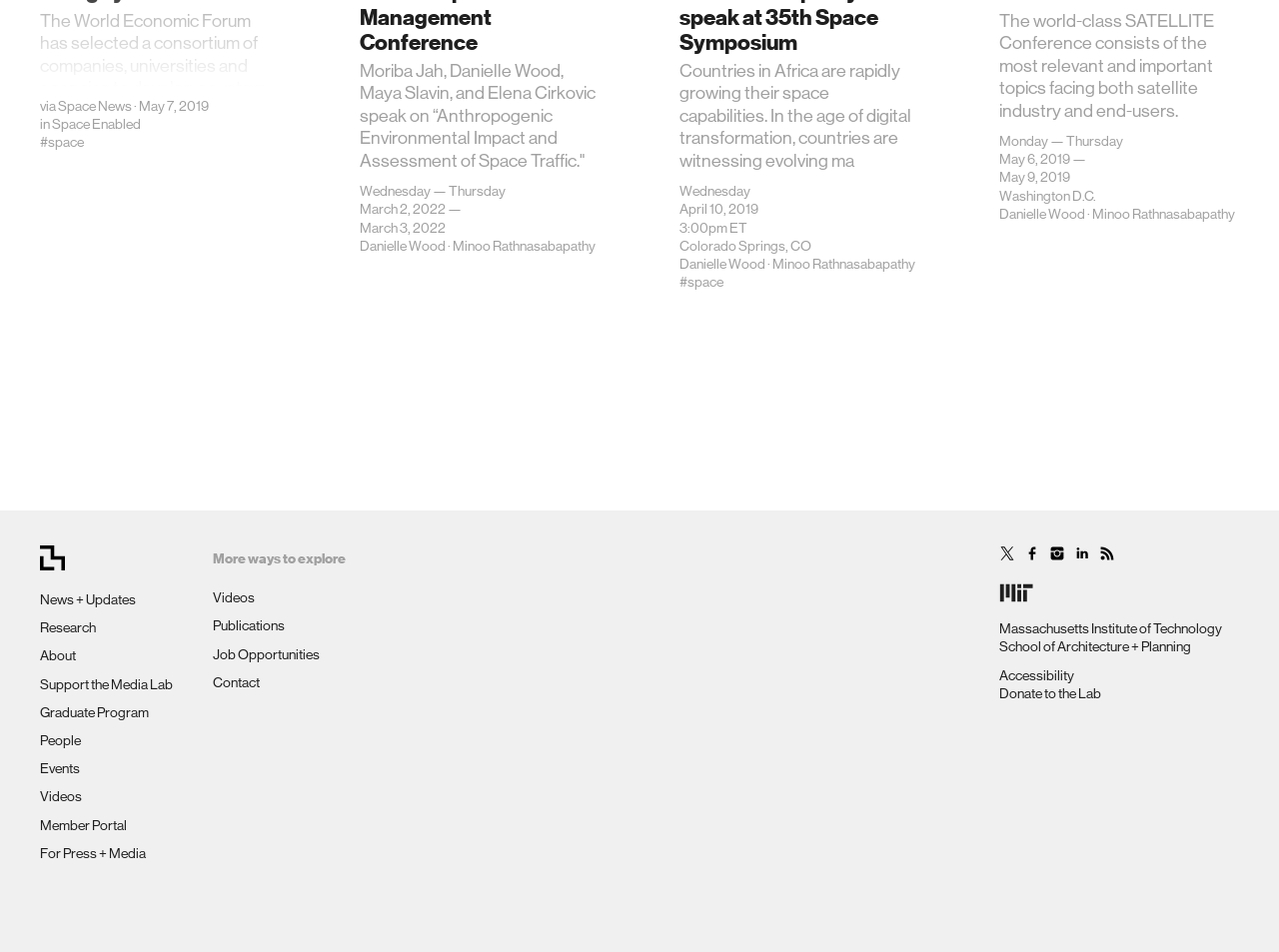Please find the bounding box coordinates of the section that needs to be clicked to achieve this instruction: "View Massachusetts Institute of Technology".

[0.781, 0.652, 0.955, 0.669]